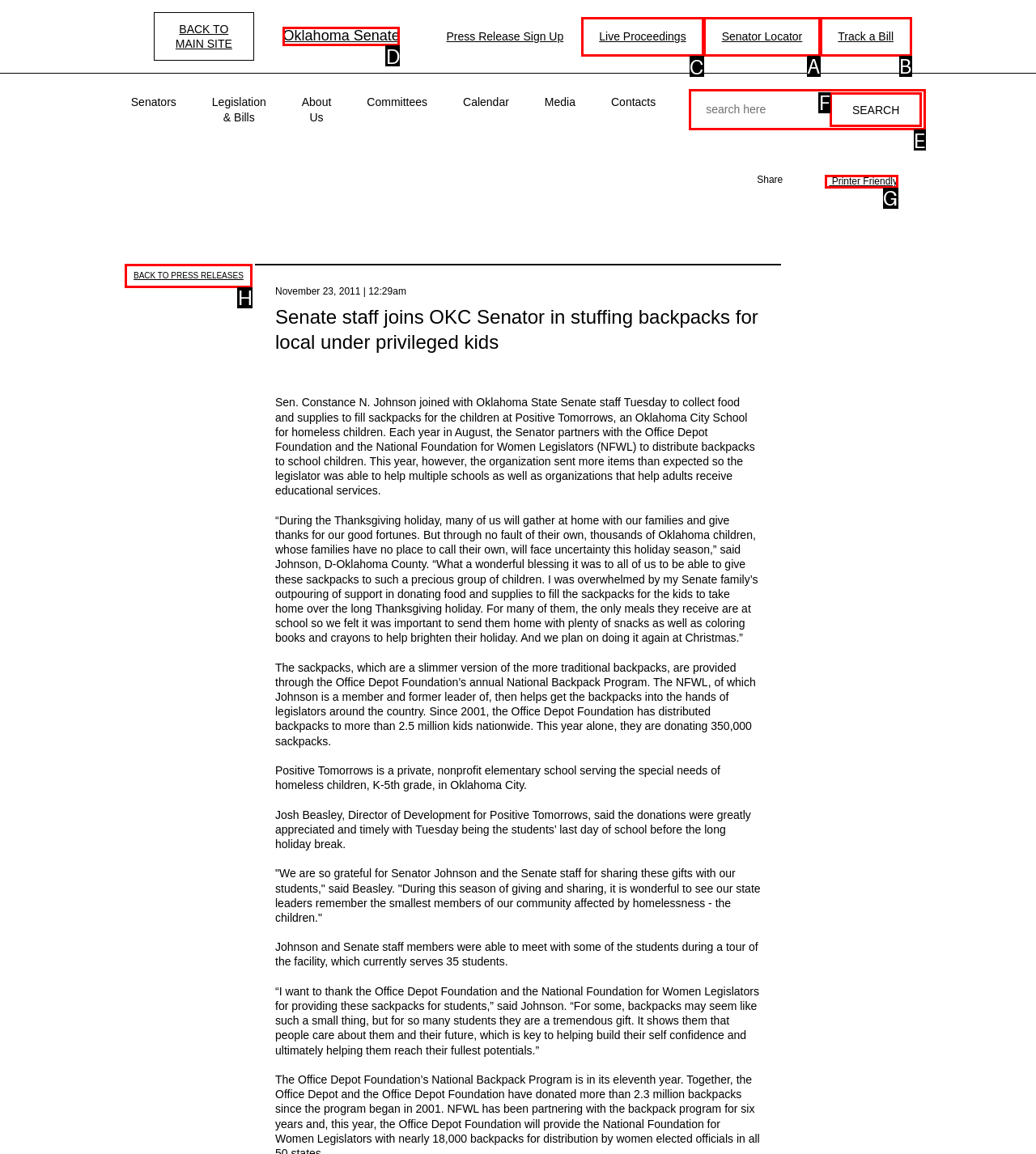Point out the UI element to be clicked for this instruction: View live proceedings. Provide the answer as the letter of the chosen element.

C